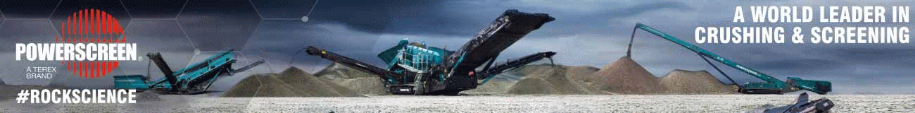Respond to the following query with just one word or a short phrase: 
What is the hashtag in the image?

#ROCKSCIENCE